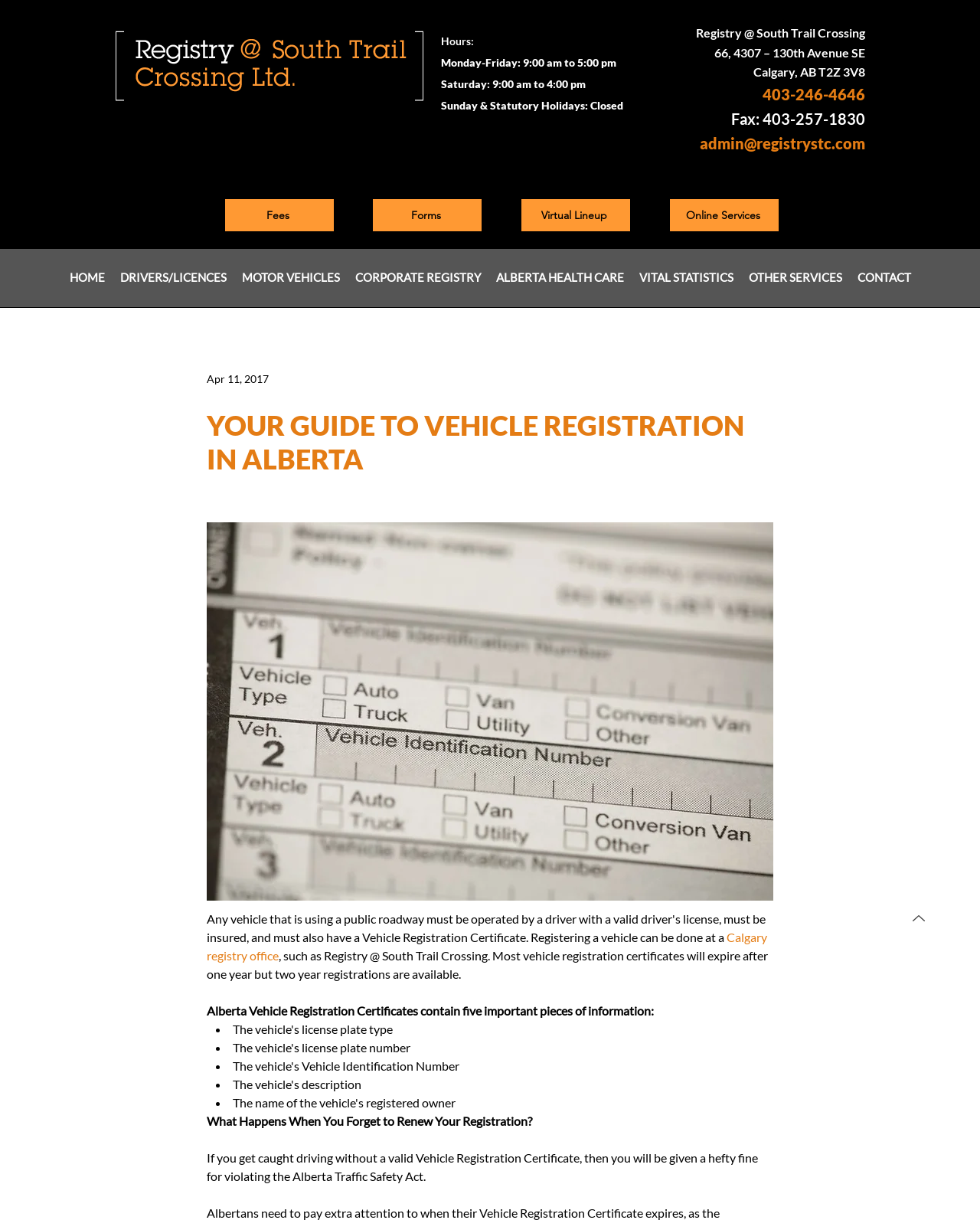How many pieces of information are on an Alberta Vehicle Registration Certificate?
Using the visual information from the image, give a one-word or short-phrase answer.

Five